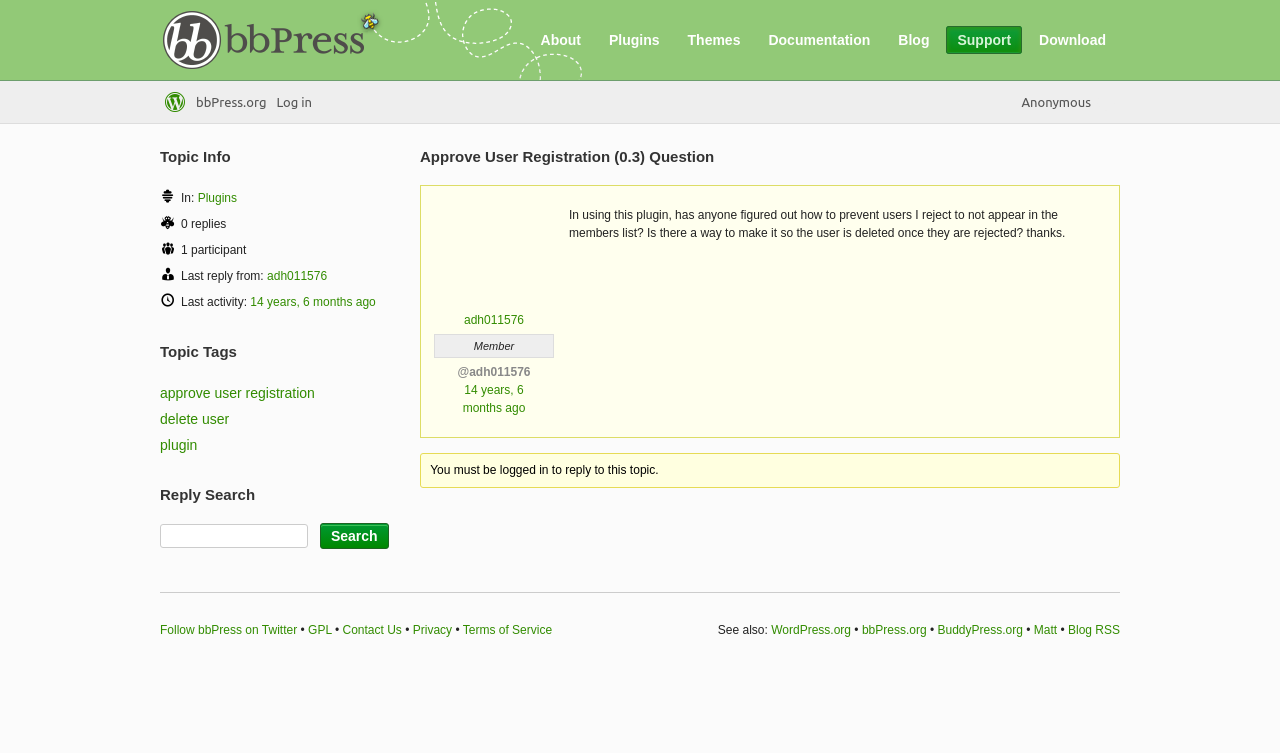Please specify the bounding box coordinates of the region to click in order to perform the following instruction: "Click on the 'bbPress.org' link".

[0.125, 0.011, 0.297, 0.093]